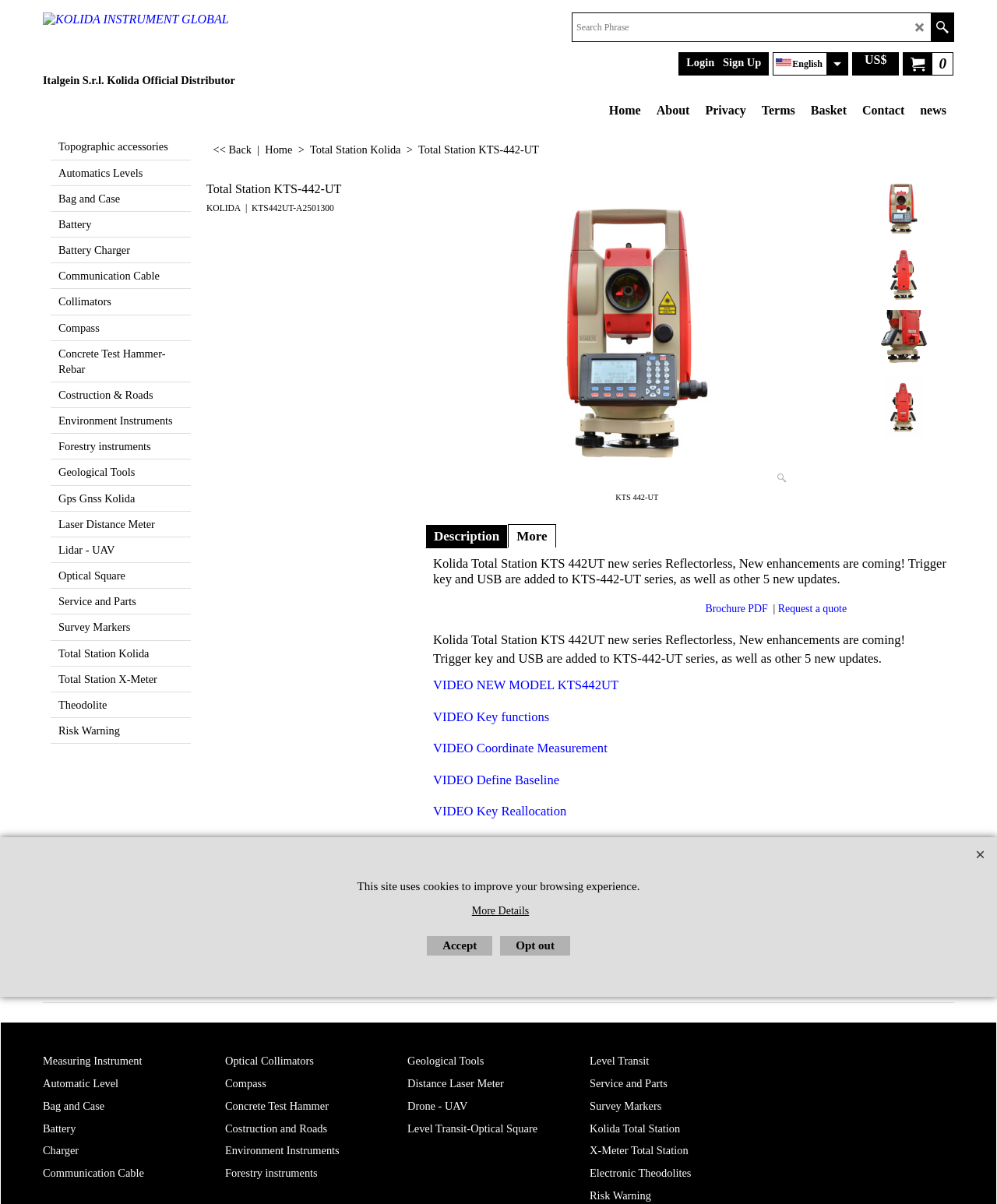Extract the text of the main heading from the webpage.

Total Station KTS-442-UT